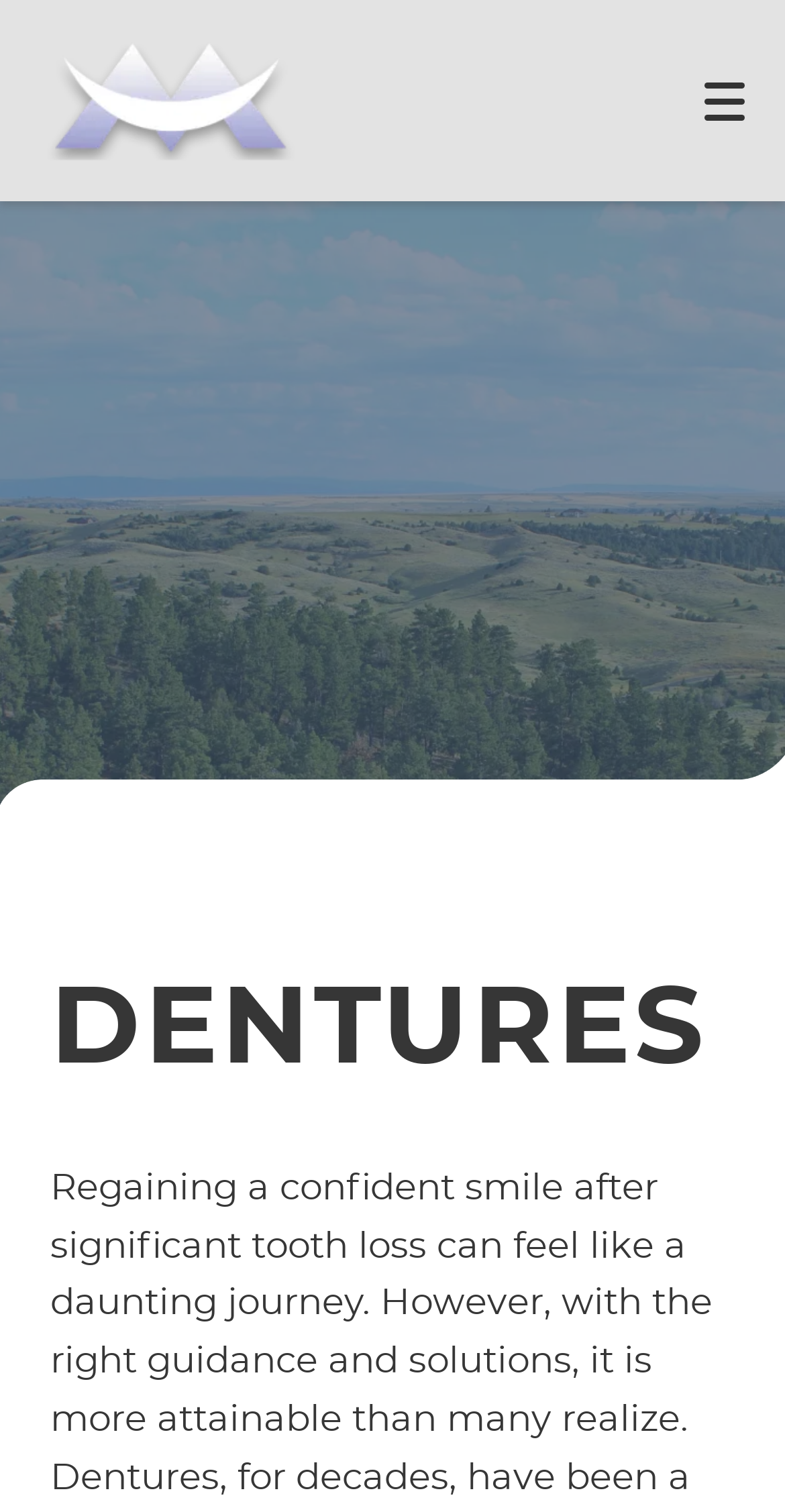Locate the bounding box coordinates of the clickable region to complete the following instruction: "Toggle mobile menu."

[0.846, 0.027, 1.0, 0.106]